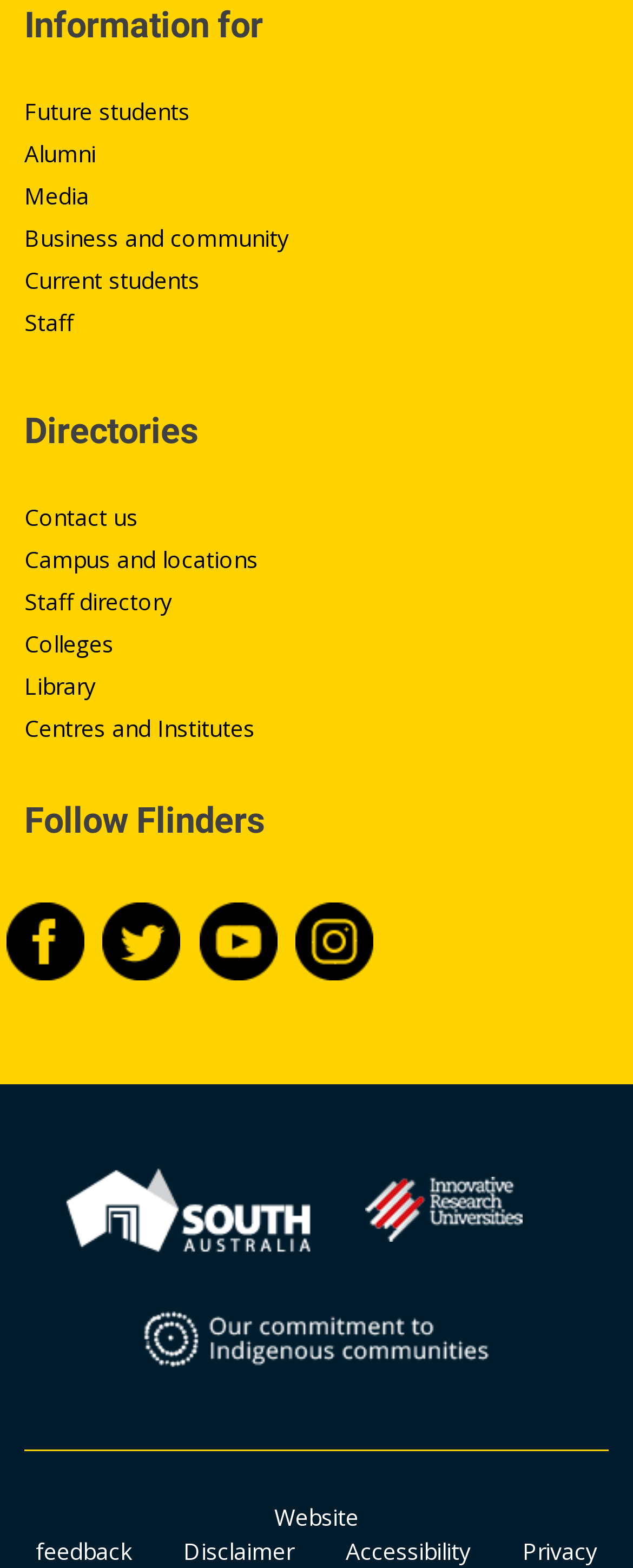Please identify the bounding box coordinates of the element that needs to be clicked to execute the following command: "Check the Disclaimer". Provide the bounding box using four float numbers between 0 and 1, formatted as [left, top, right, bottom].

[0.29, 0.979, 0.464, 0.999]